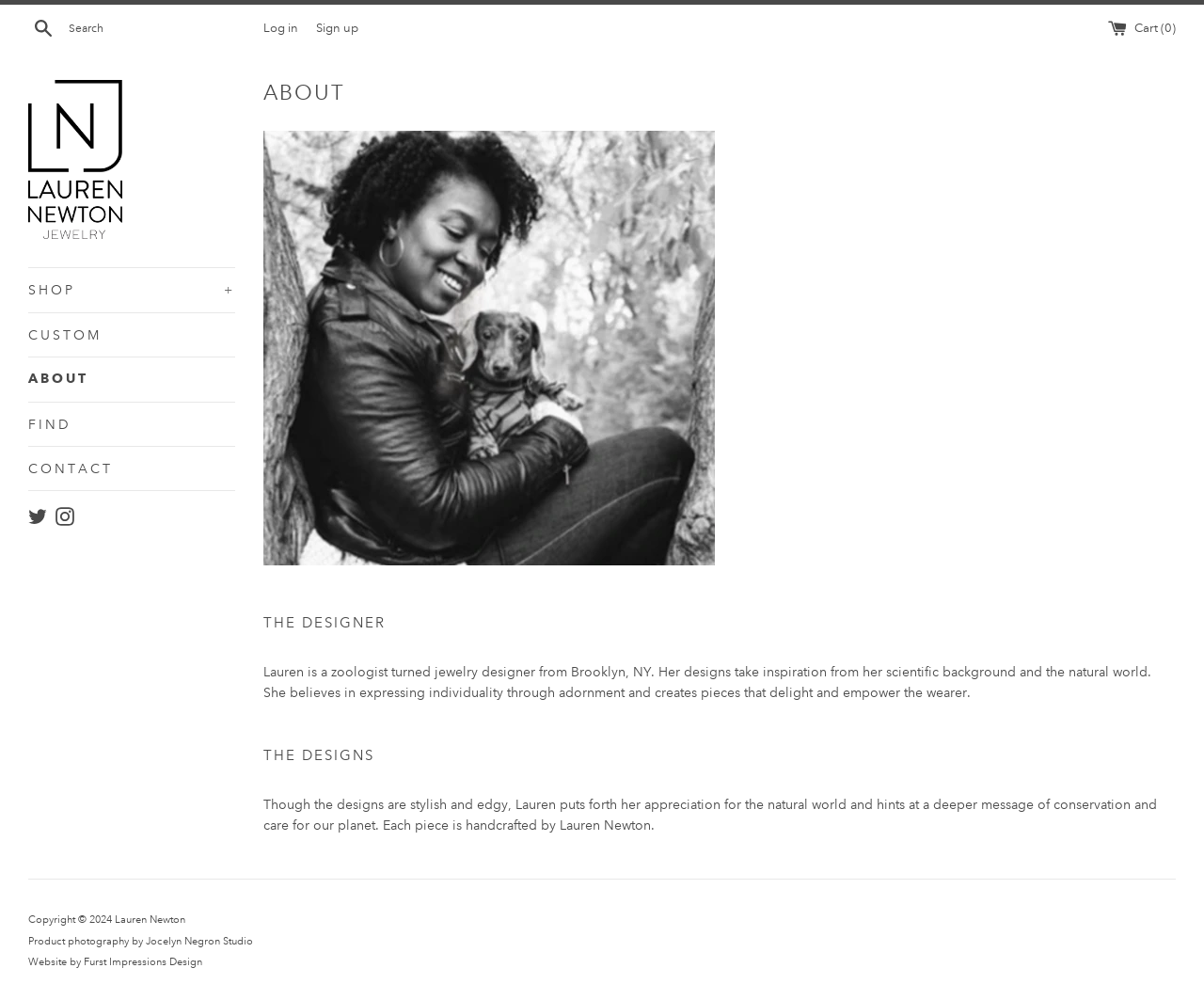Create an elaborate caption that covers all aspects of the webpage.

The webpage is about Lauren Newton, a zoologist turned jewelry designer from Brooklyn, NY. At the top left corner, there is a search bar with a search button and a searchbox. Next to it, there are three links: "Log in", "Sign up", and "Cart (0)". On the top right corner, there is a link to Lauren Newton's profile, accompanied by a small image of her.

Below the top navigation, there is a vertical menu with several links, including "SHOP", "CUSTOM", "ABOUT", "FIND", "CONTACT", "Twitter", and "Instagram". The "ABOUT" link is currently selected.

The main content of the page is divided into three sections. The first section has a heading "ABOUT" and features a large image of Lauren Newton. The second section has a heading "THE DESIGNER" and contains a paragraph of text describing Lauren's background and design philosophy. The third section has a heading "THE DESIGNS" and contains another paragraph of text describing the inspiration and message behind her designs.

At the bottom of the page, there is a horizontal separator line, followed by a footer section with several links and text elements, including a copyright notice, a link to Lauren Newton's profile, credits for product photography and website design, and links to the photographers' and designers' websites.